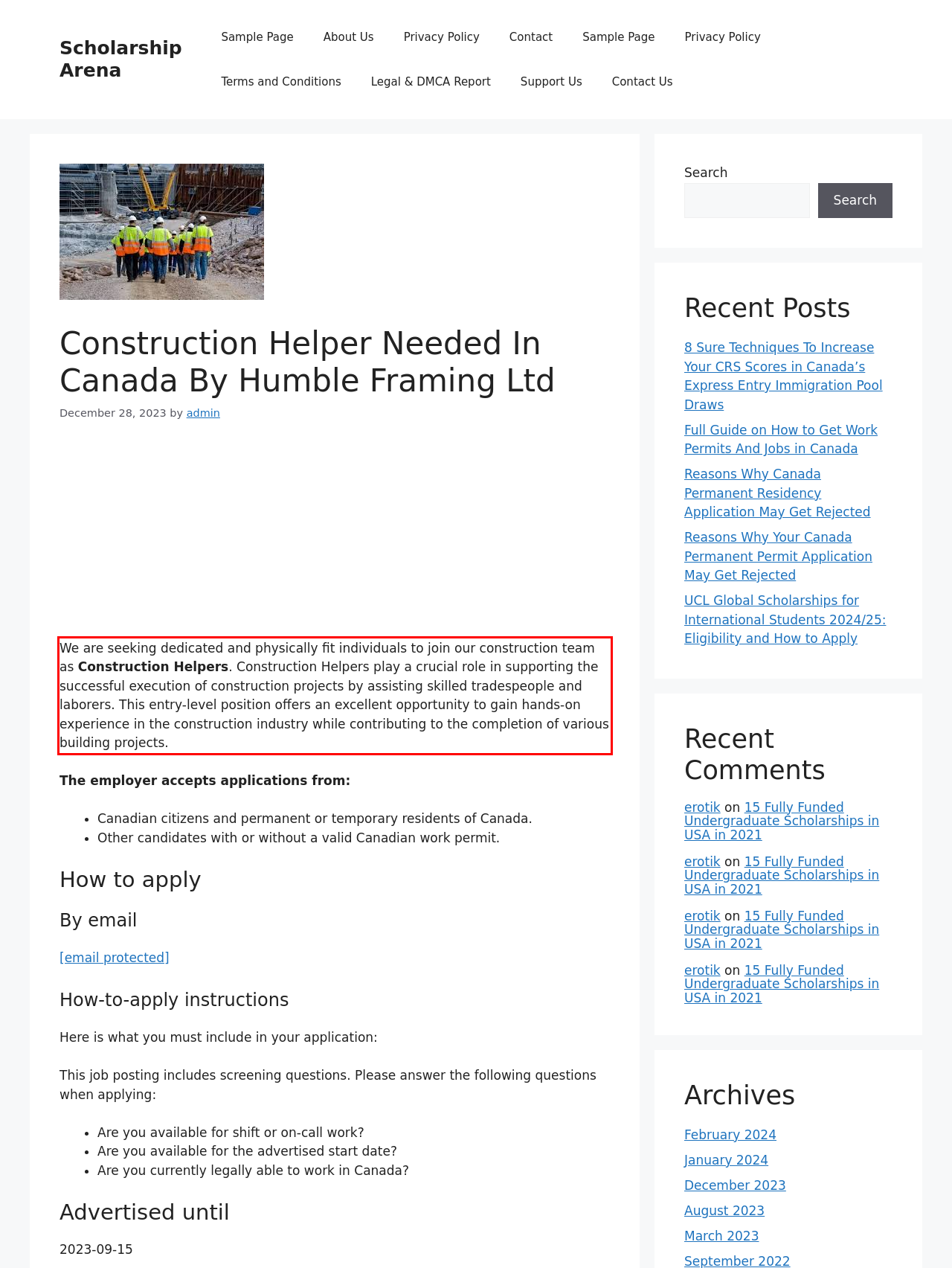You are provided with a screenshot of a webpage containing a red bounding box. Please extract the text enclosed by this red bounding box.

We are seeking dedicated and physically fit individuals to join our construction team as Construction Helpers. Construction Helpers play a crucial role in supporting the successful execution of construction projects by assisting skilled tradespeople and laborers. This entry-level position offers an excellent opportunity to gain hands-on experience in the construction industry while contributing to the completion of various building projects.